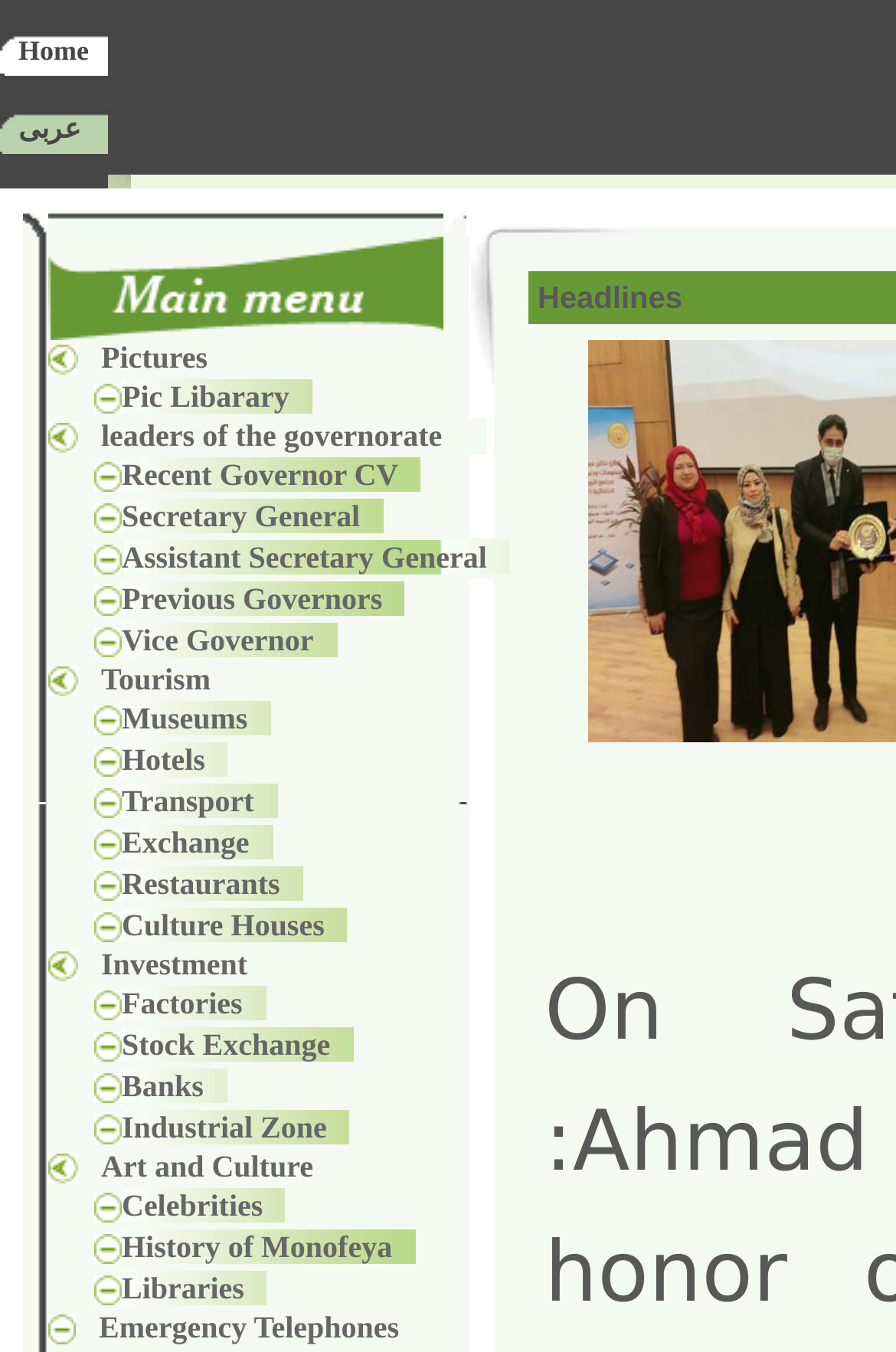Find the UI element described as: "Tourism" and predict its bounding box coordinates. Ensure the coordinates are four float numbers between 0 and 1, [left, top, right, bottom].

[0.113, 0.49, 0.261, 0.515]